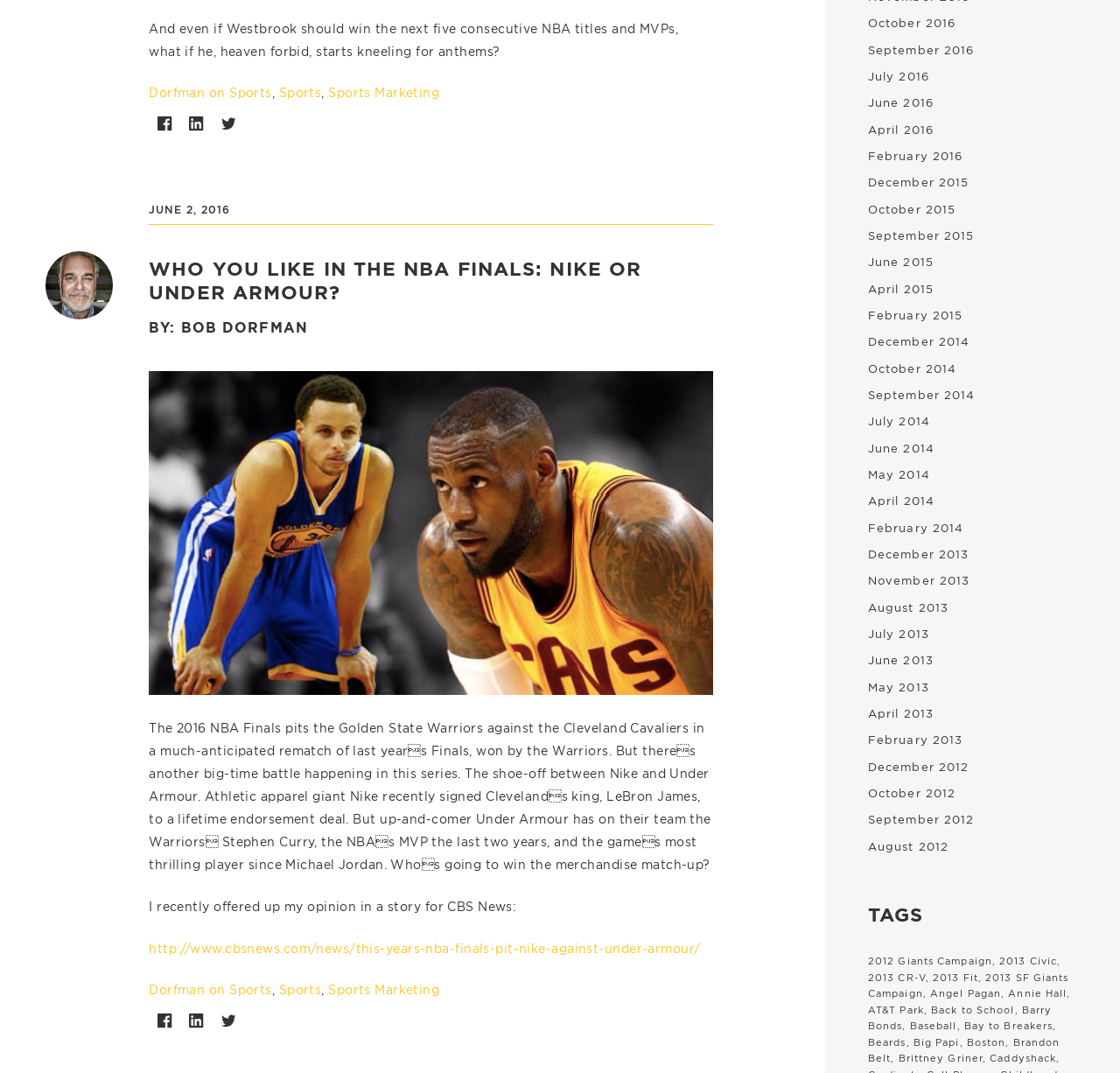Locate the bounding box of the UI element based on this description: "2013 SF Giants Campaign". Provide four float numbers between 0 and 1 as [left, top, right, bottom].

[0.775, 0.907, 0.954, 0.931]